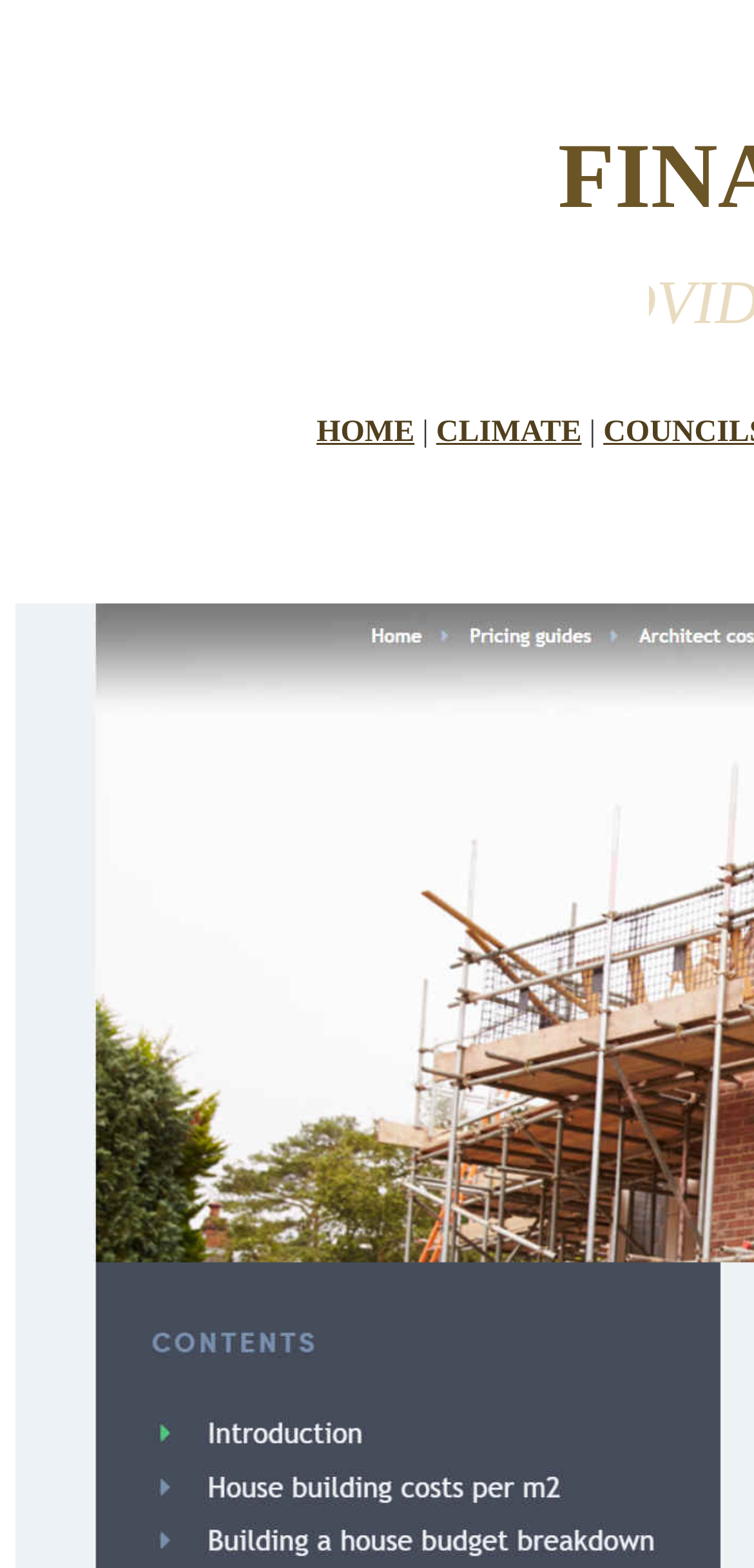Extract the bounding box coordinates of the UI element described by: "Log In". The coordinates should include four float numbers ranging from 0 to 1, e.g., [left, top, right, bottom].

None